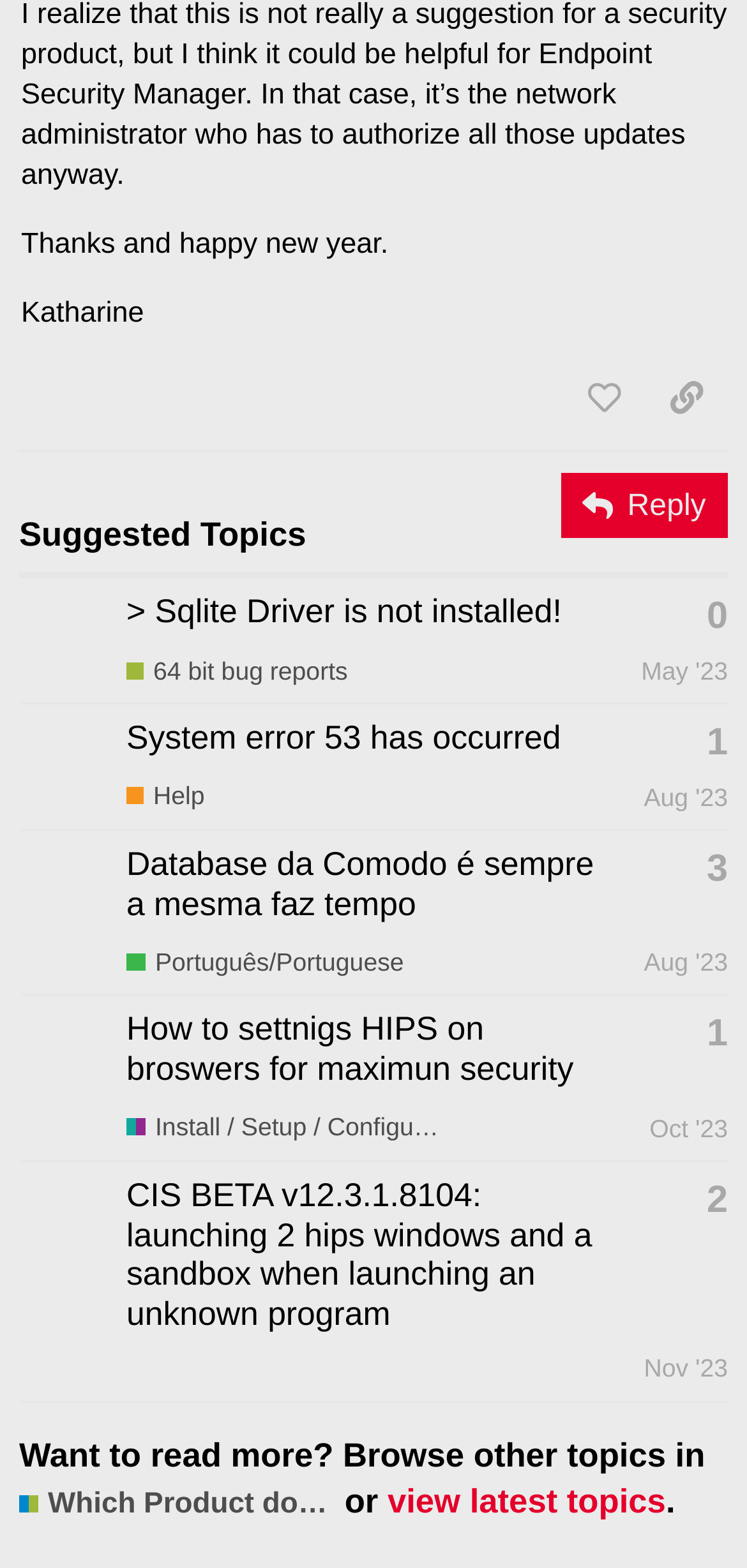Using the description: "title="like this post"", determine the UI element's bounding box coordinates. Ensure the coordinates are in the format of four float numbers between 0 and 1, i.e., [left, top, right, bottom].

[0.753, 0.231, 0.864, 0.277]